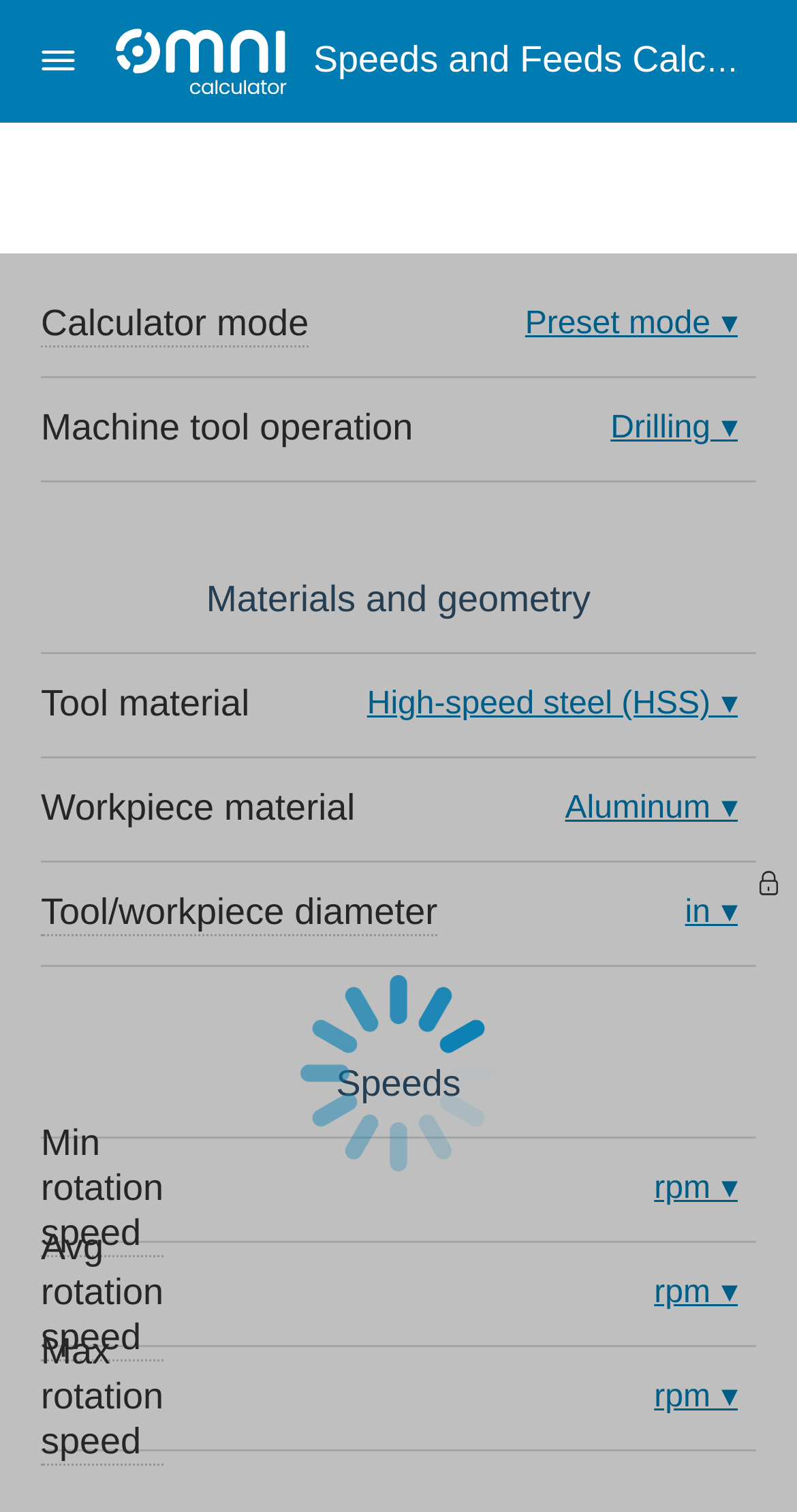Answer the question below in one word or phrase:
What is the default unit of rotation speed?

rpm